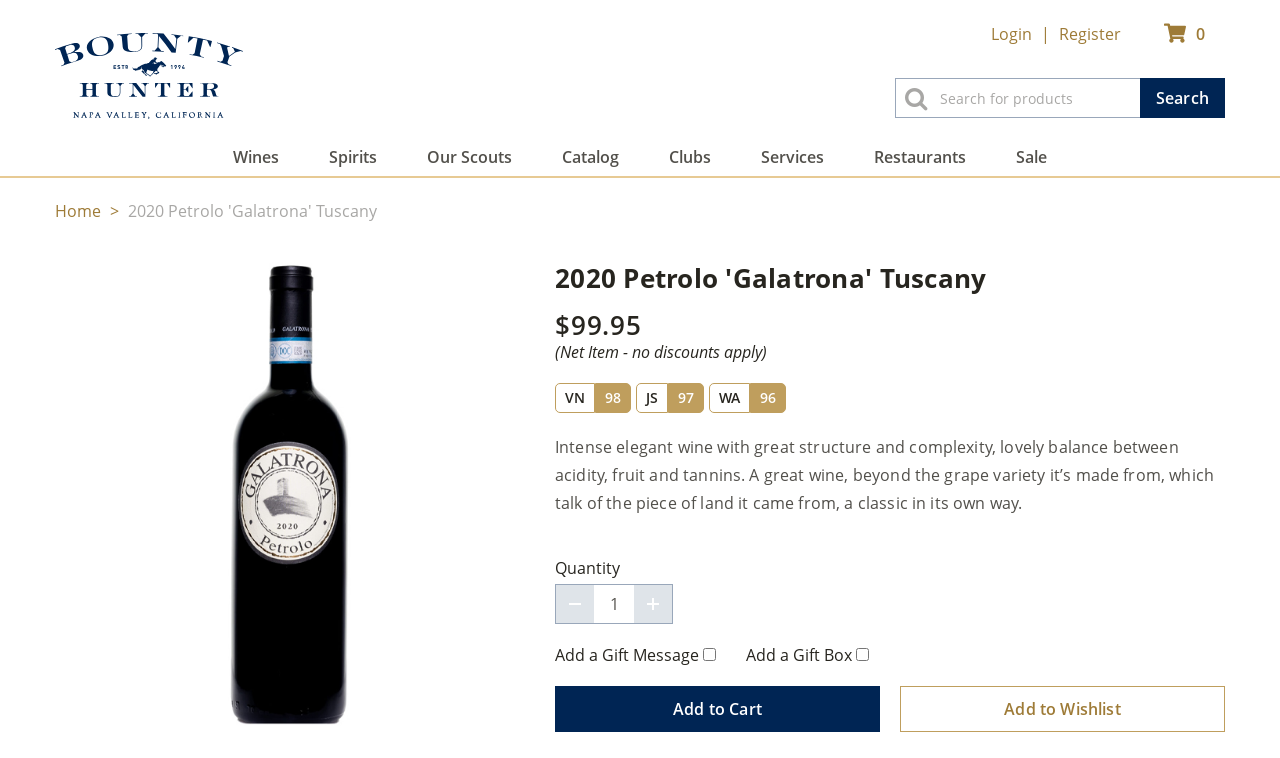How many options are there for adding a gift?
Look at the webpage screenshot and answer the question with a detailed explanation.

There are two options for adding a gift, which are 'Add a Gift Message' and 'Add a Gift Box', both of which are checkboxes.